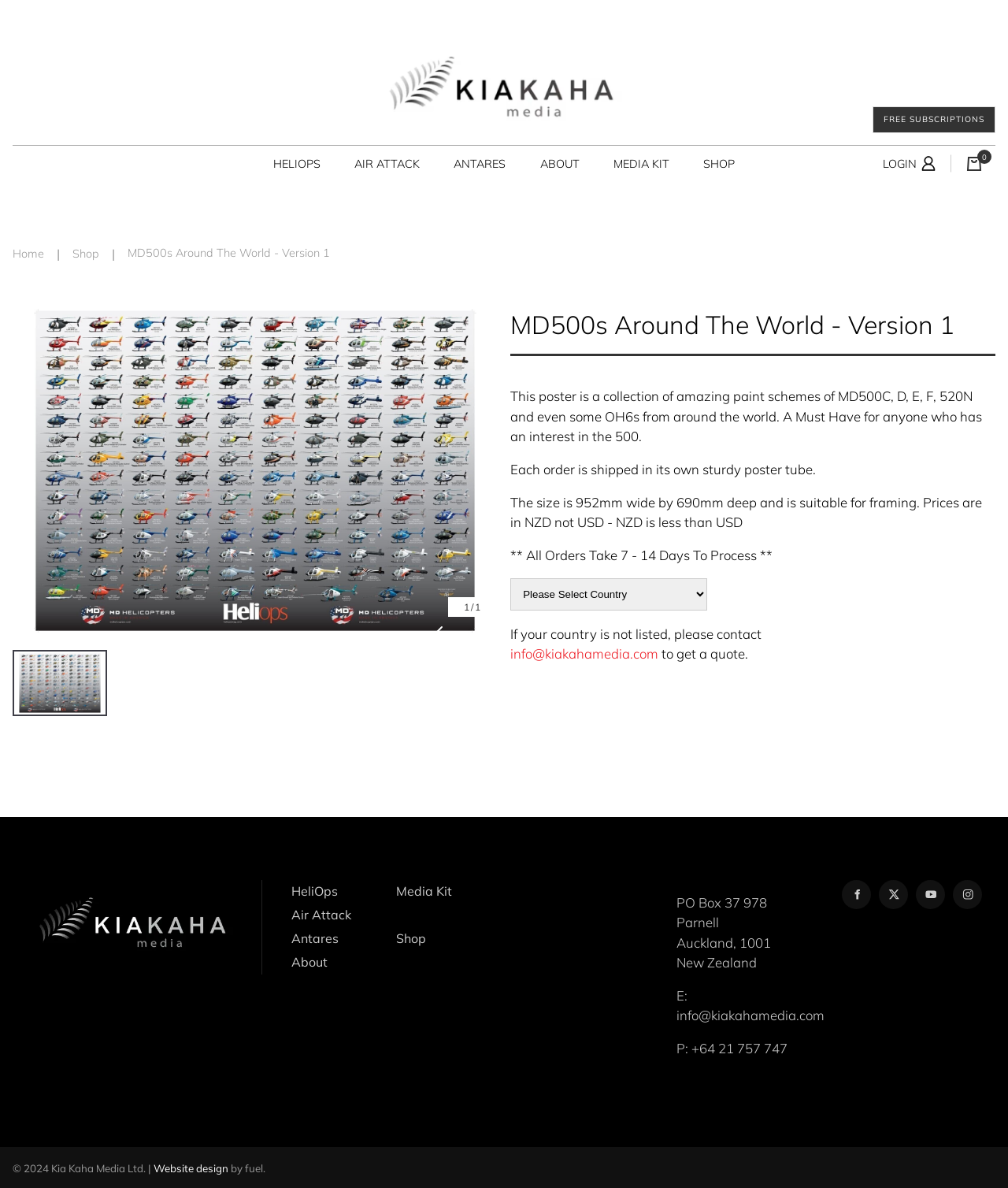What is the price currency used on this website?
Look at the image and answer the question with a single word or phrase.

NZD